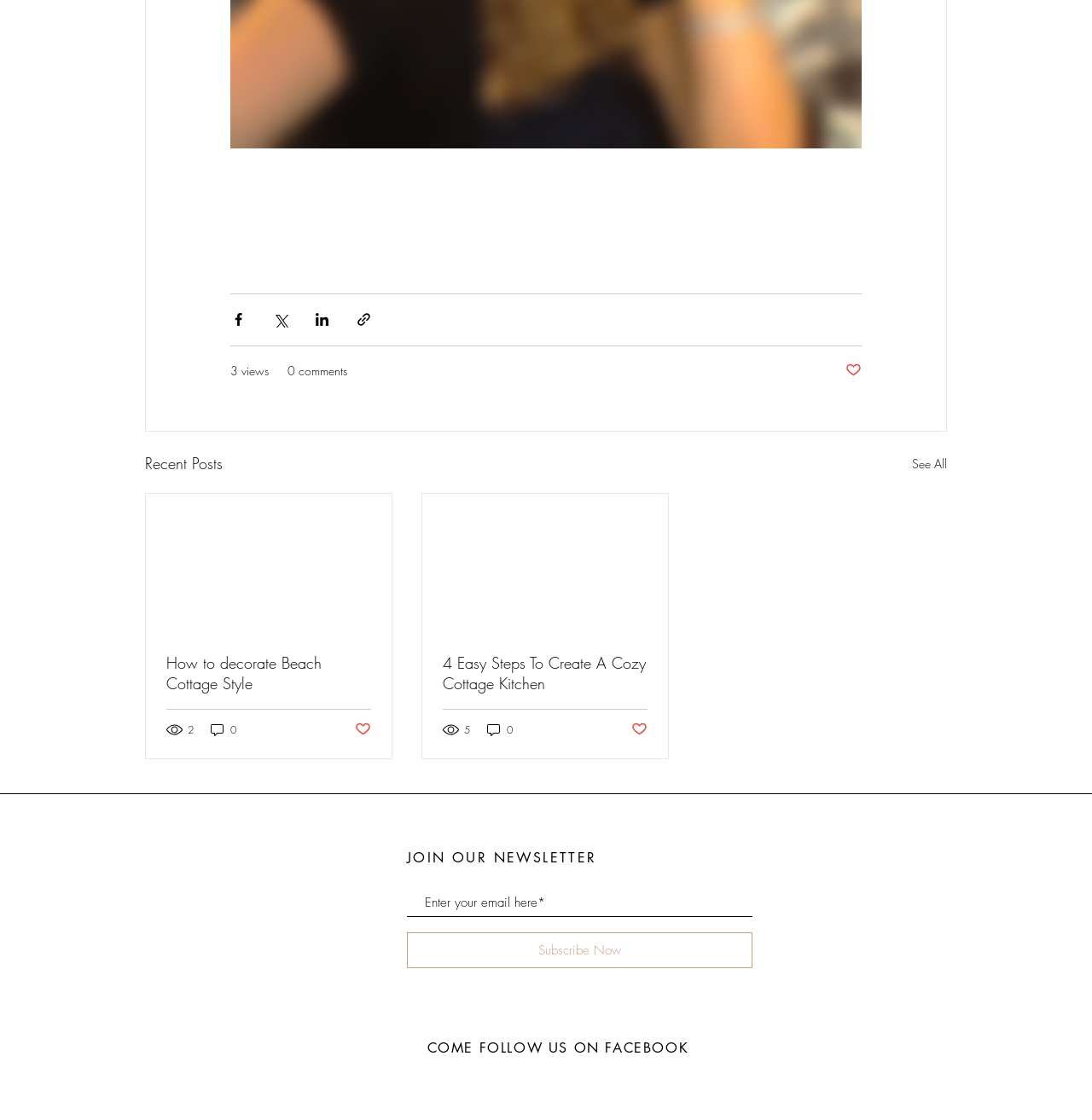Please give the bounding box coordinates of the area that should be clicked to fulfill the following instruction: "Share via Facebook". The coordinates should be in the format of four float numbers from 0 to 1, i.e., [left, top, right, bottom].

[0.211, 0.278, 0.226, 0.293]